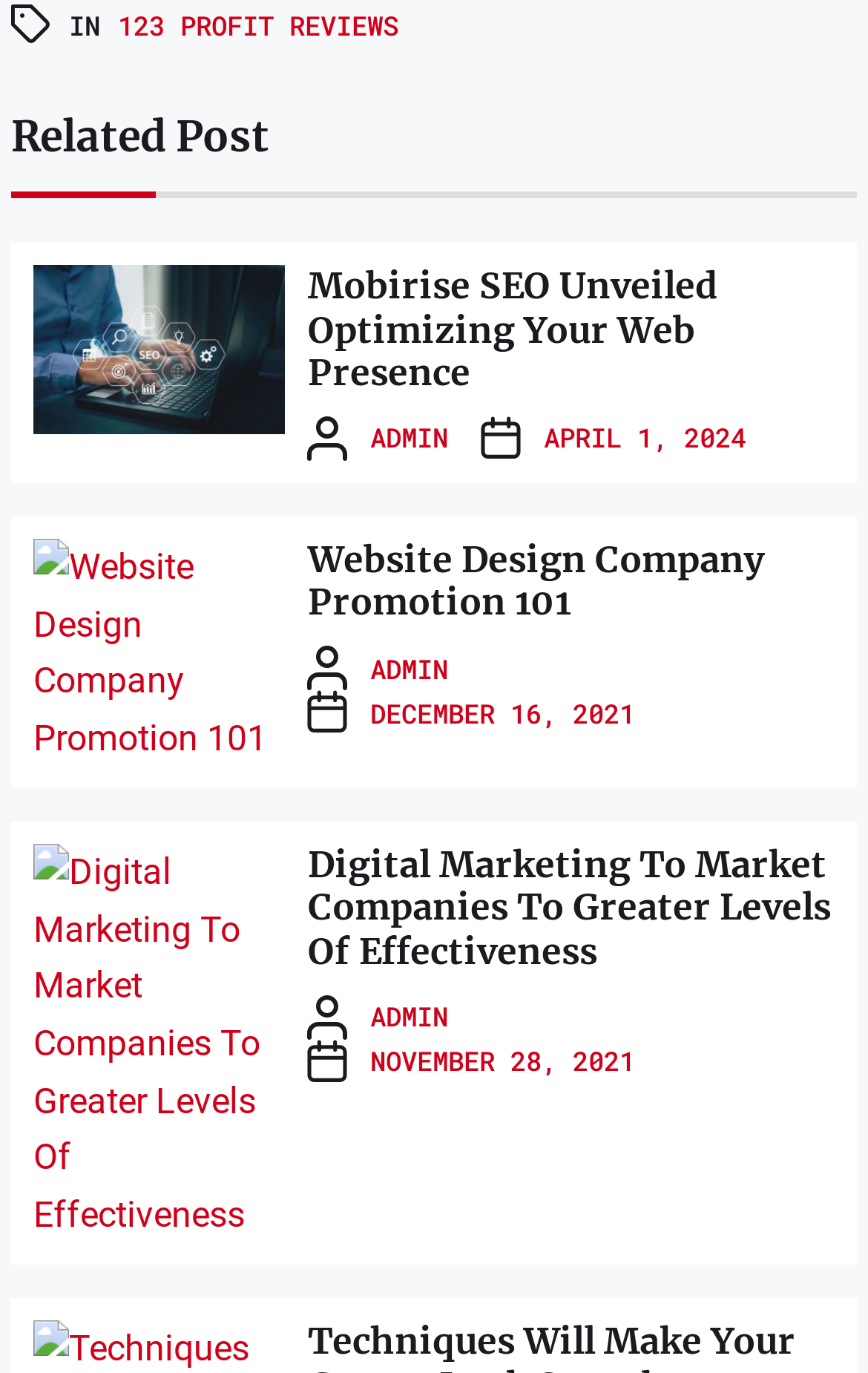Identify the bounding box coordinates of the area you need to click to perform the following instruction: "Click on '123 PROFIT REVIEWS'".

[0.136, 0.004, 0.459, 0.03]